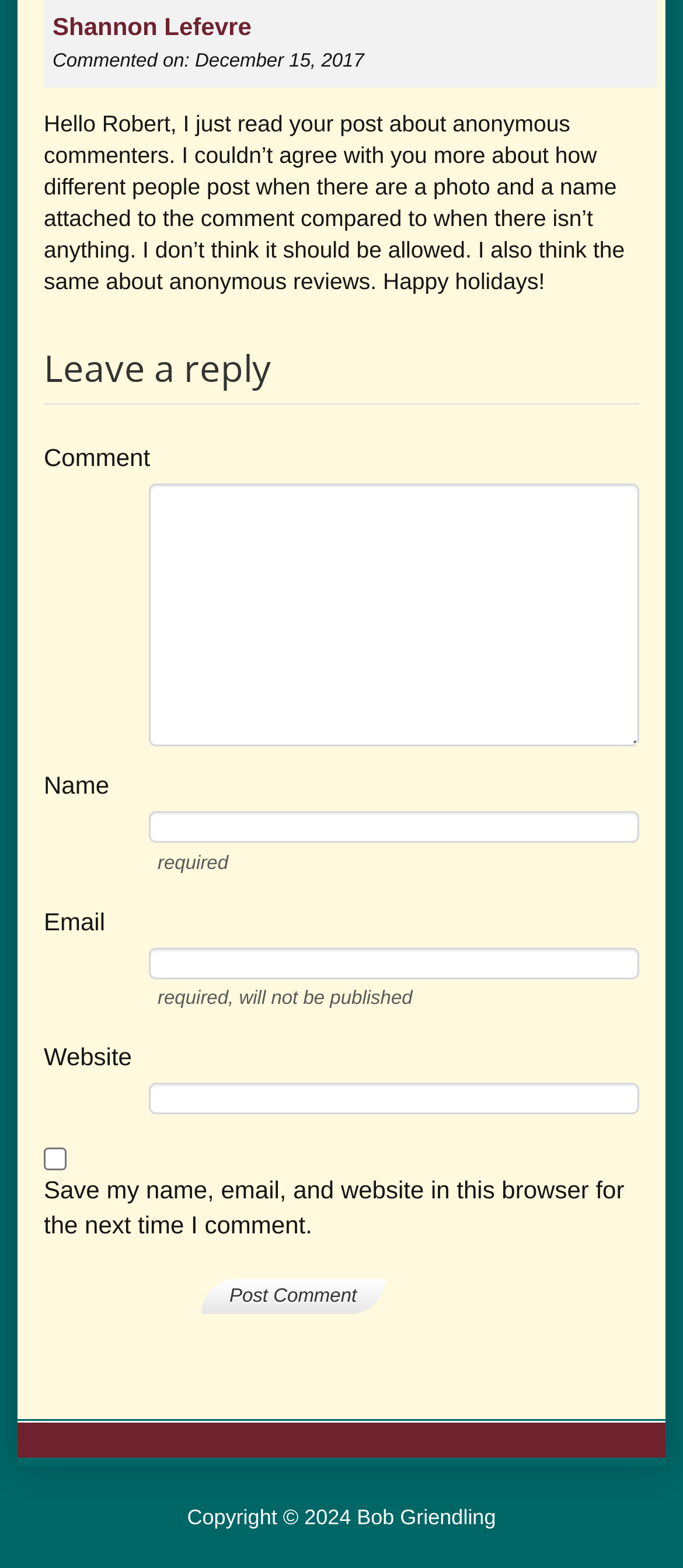Show the bounding box coordinates for the HTML element as described: "parent_node: required name="author"".

[0.218, 0.517, 0.936, 0.537]